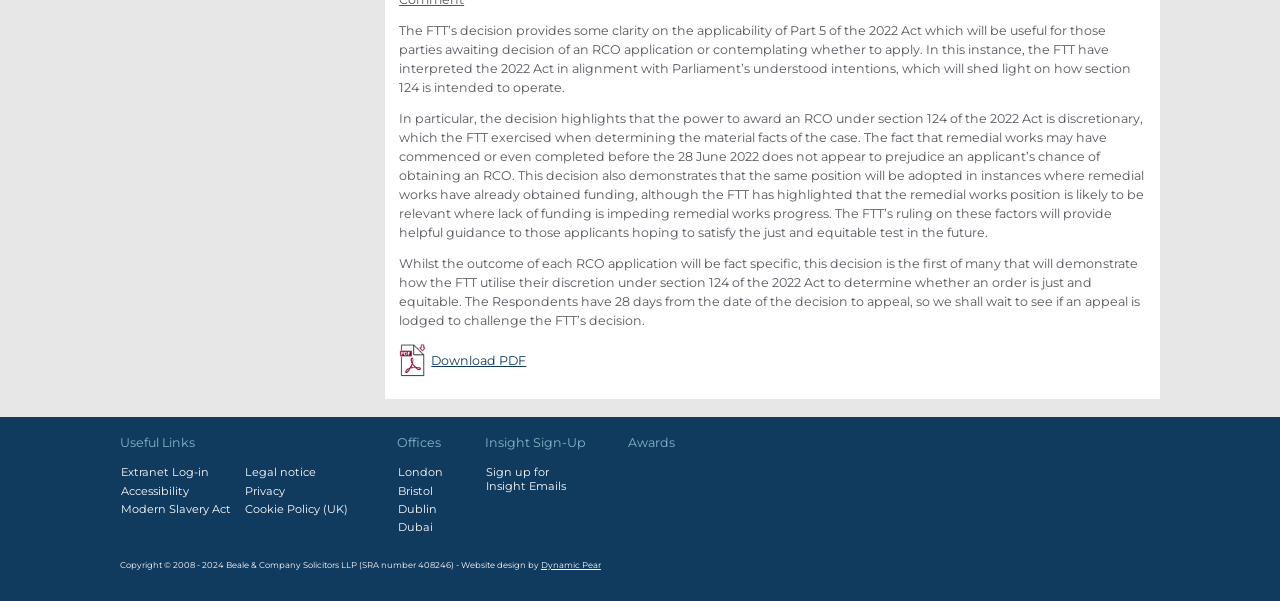What is the topic of the article?
Please provide a comprehensive answer to the question based on the webpage screenshot.

The article discusses the FTT's decision on the applicability of Part 5 of the 2022 Act, which provides clarity on the power to award an RCO under section 124 of the 2022 Act.